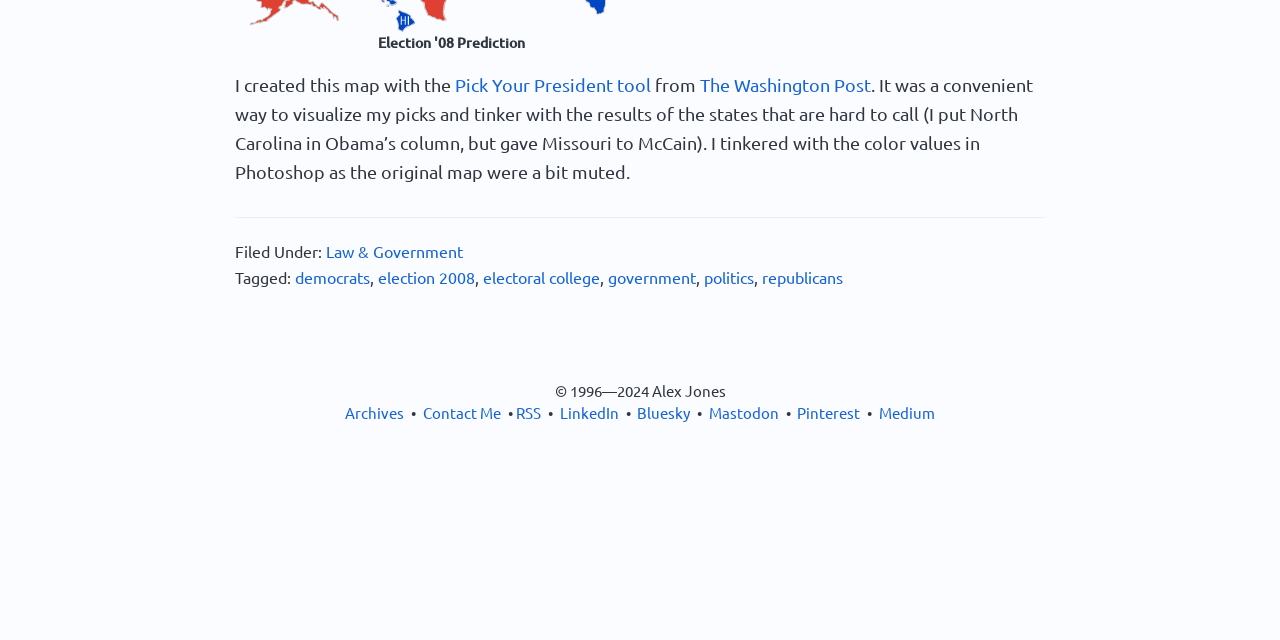Find the coordinates for the bounding box of the element with this description: "The Washington Post".

[0.547, 0.115, 0.68, 0.148]